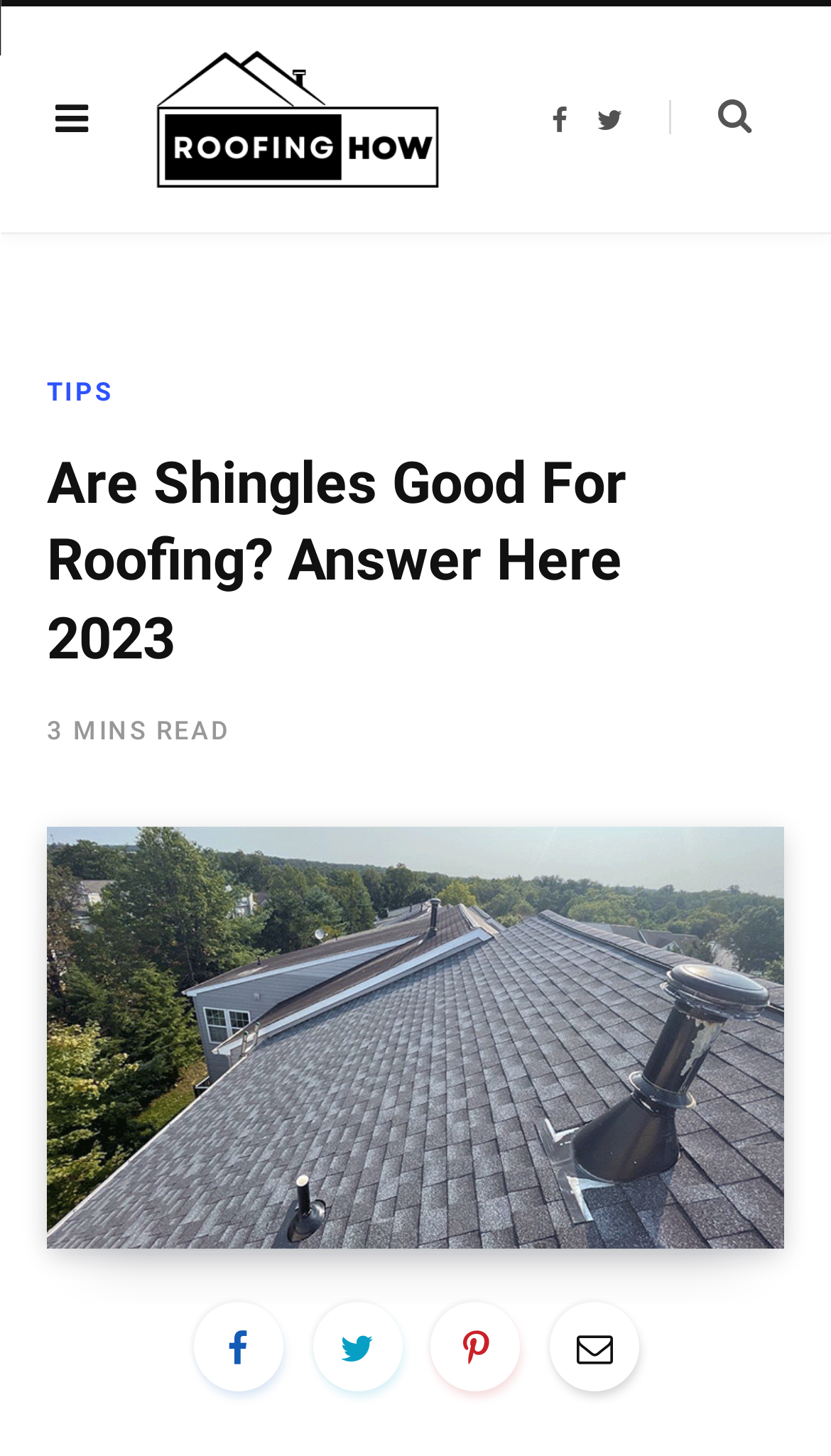Extract the text of the main heading from the webpage.

Are Shingles Good For Roofing? Answer Here 2023